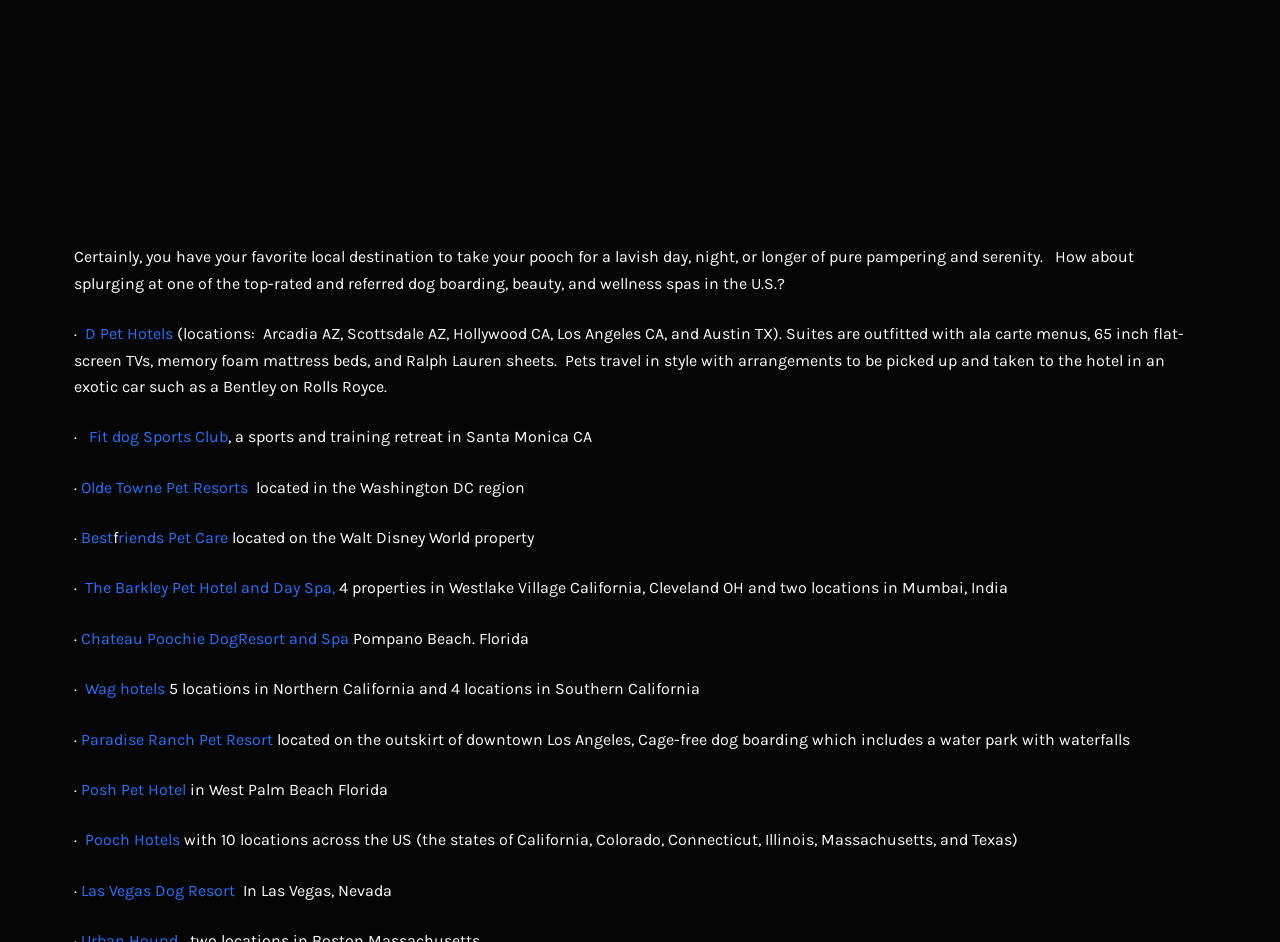What type of establishments are mentioned?
Could you answer the question with a detailed and thorough explanation?

Based on the text, it appears that the webpage is listing various high-end dog boarding, beauty, and wellness spas in the US, with descriptions of their luxurious amenities and services.